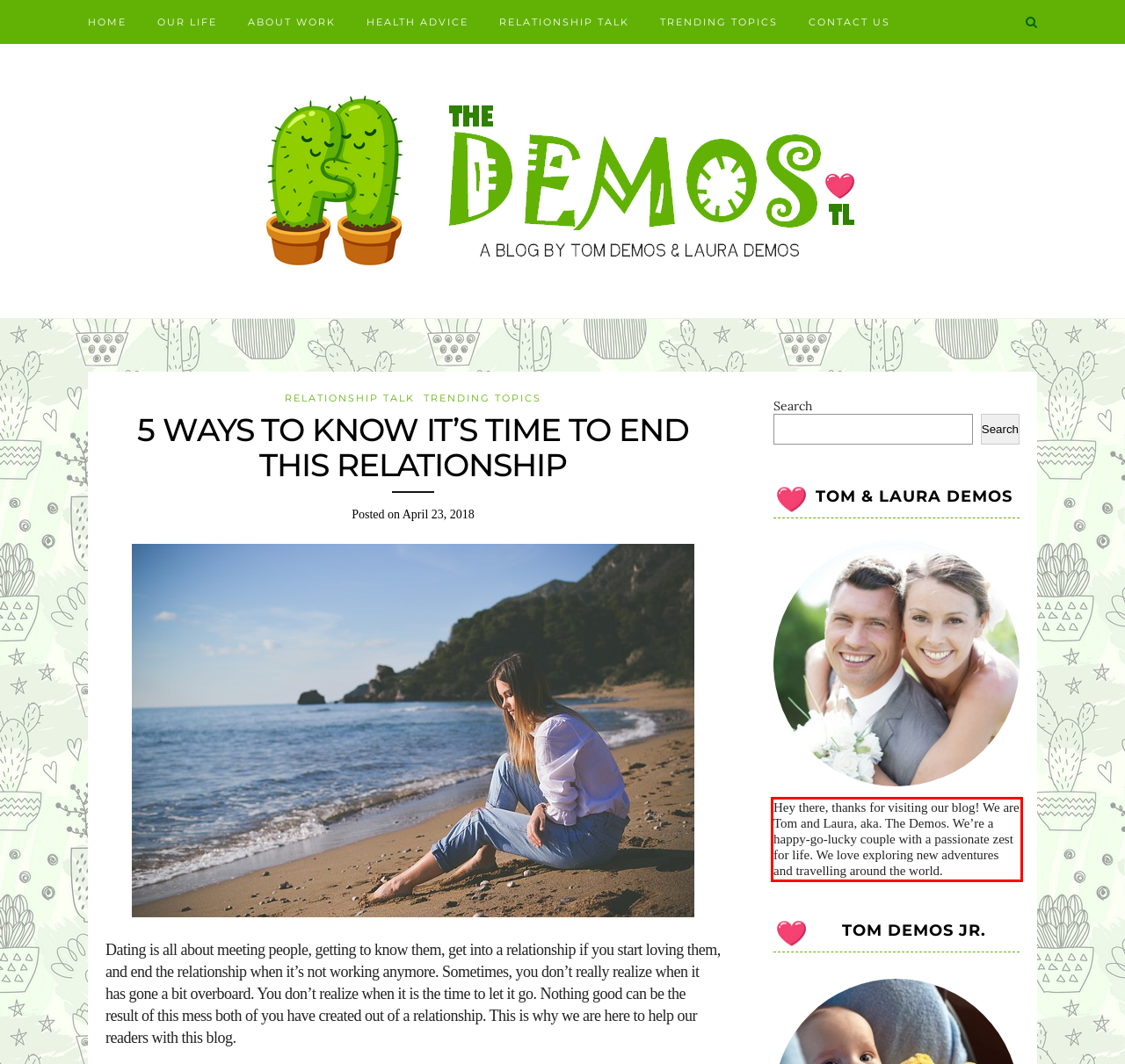Within the screenshot of the webpage, there is a red rectangle. Please recognize and generate the text content inside this red bounding box.

Hey there, thanks for visiting our blog! We are Tom and Laura, aka. The Demos. We’re a happy-go-lucky couple with a passionate zest for life. We love exploring new adventures and travelling around the world.